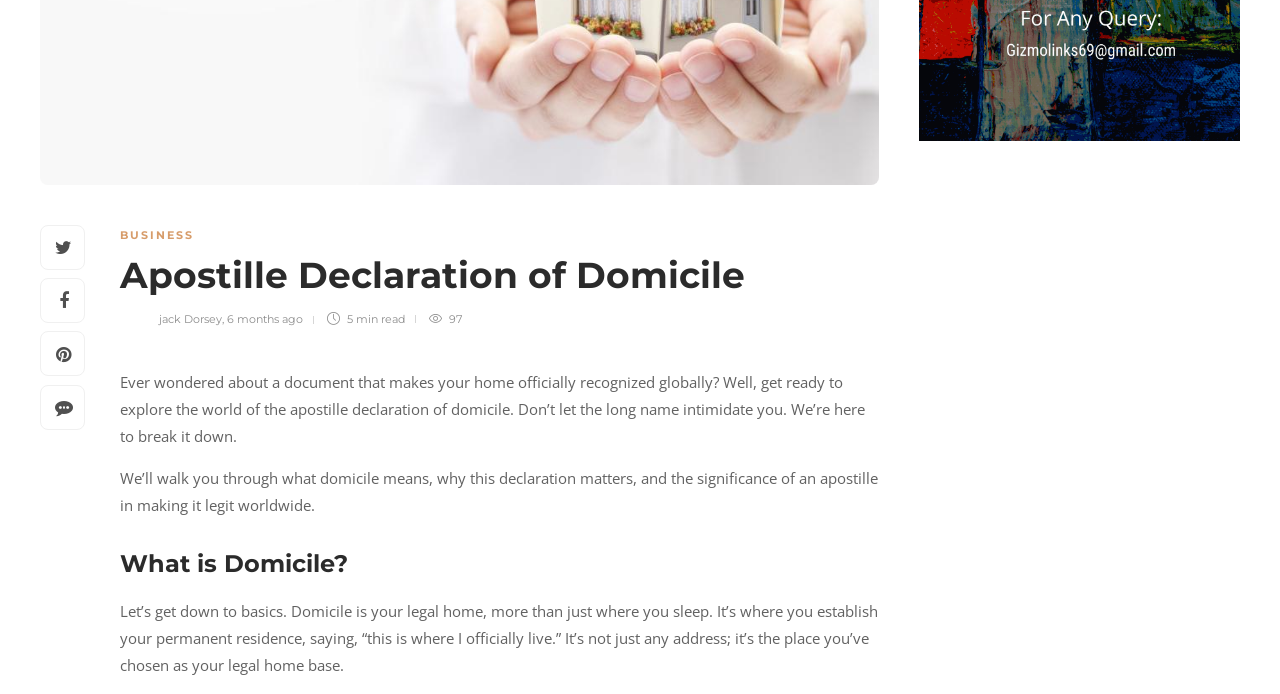Based on the element description, predict the bounding box coordinates (top-left x, top-left y, bottom-right x, bottom-right y) for the UI element in the screenshot: Business

[0.094, 0.328, 0.152, 0.348]